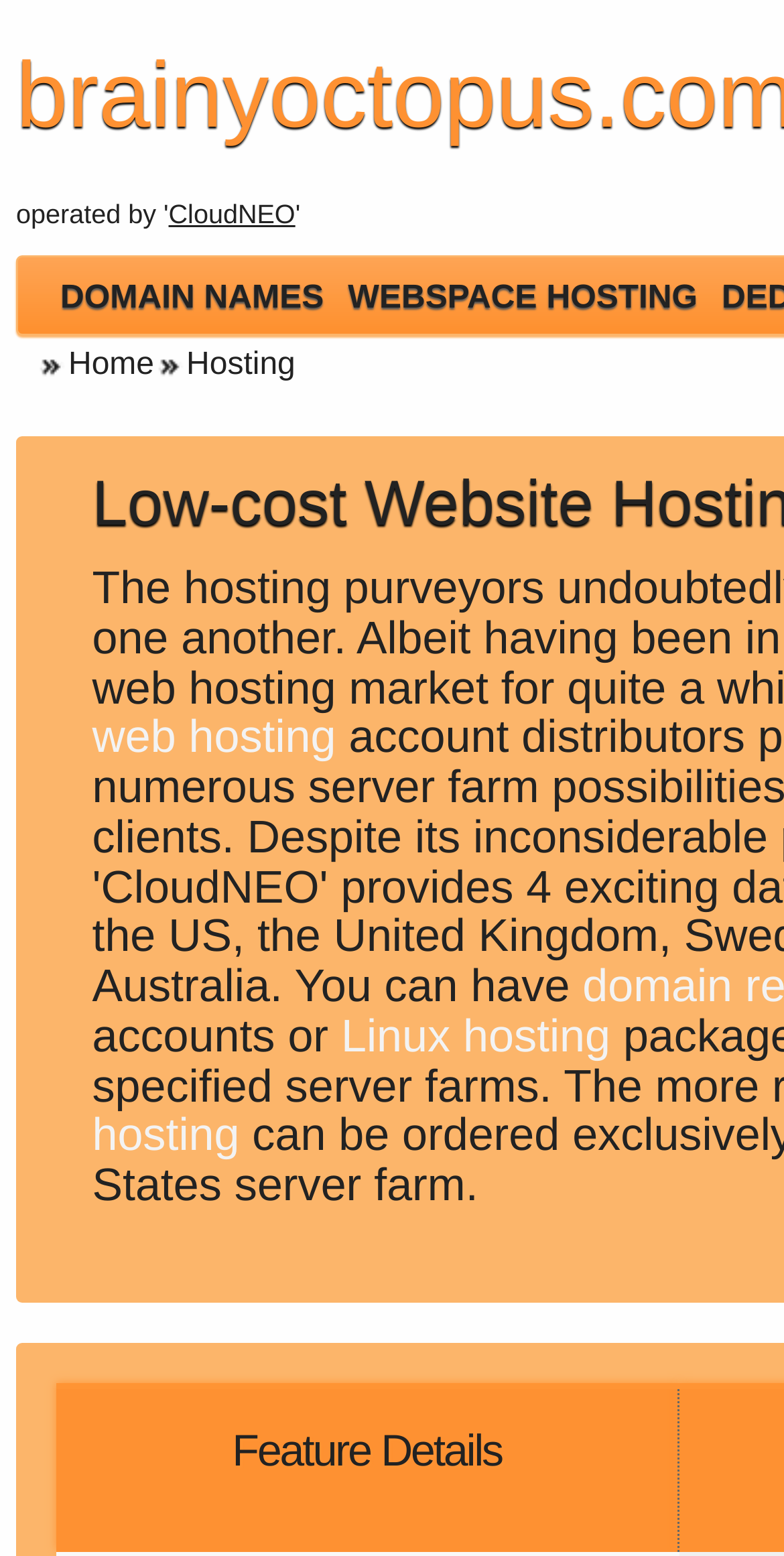Create an in-depth description of the webpage, covering main sections.

The webpage is about website hosting plans, with a focus on various hosting solutions. At the top, there is a prominent link to "CloudNEO" and three main navigation links: "DOMAIN NAMES", "WEBSPACE HOSTING", and "Home". Below these links, there is a section with a static text "Hosting" and two links underneath, "web hosting" and "Linux hosting". The "Linux hosting" link is followed by a table with a row header labeled "Feature Details", which likely provides a comparison of features for different hosting plans. Overall, the webpage appears to be a hub for exploring different website hosting options.